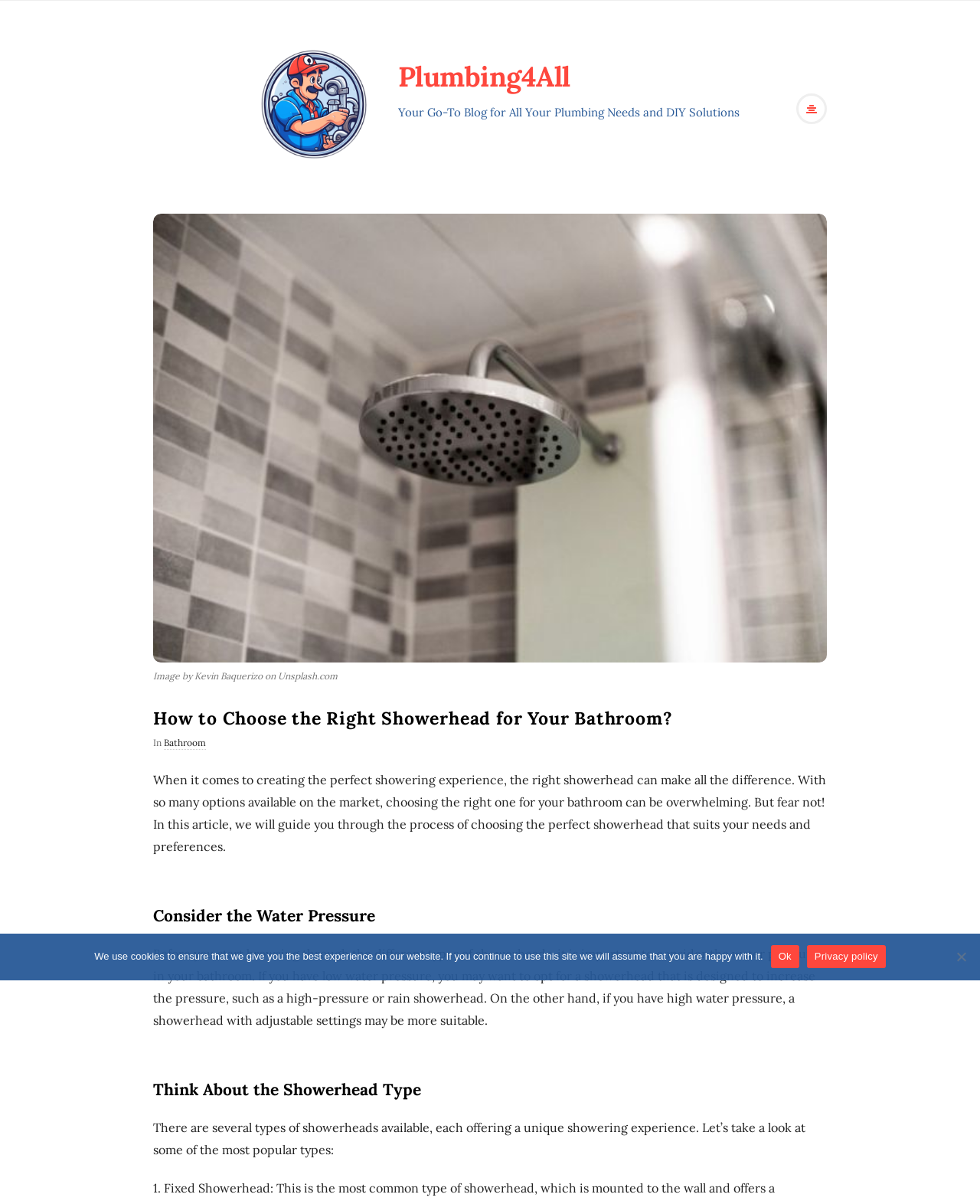What types of showerheads are discussed in the article?
Answer the question based on the image using a single word or a brief phrase.

Several types